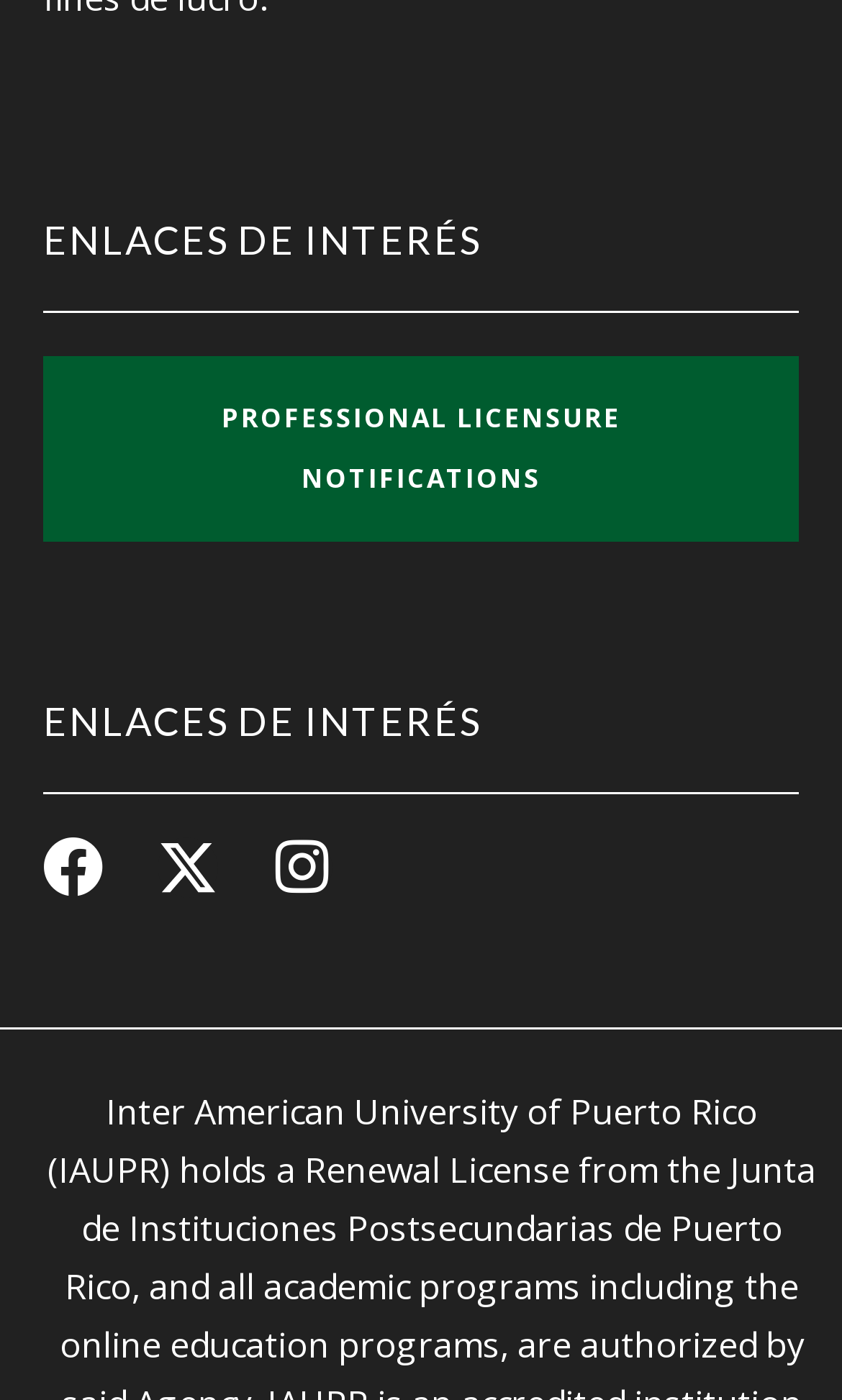Refer to the image and offer a detailed explanation in response to the question: How many social media links are there?

I counted the links with social media icons and text, and found two links: 'Facebook' and 'Instagram'.